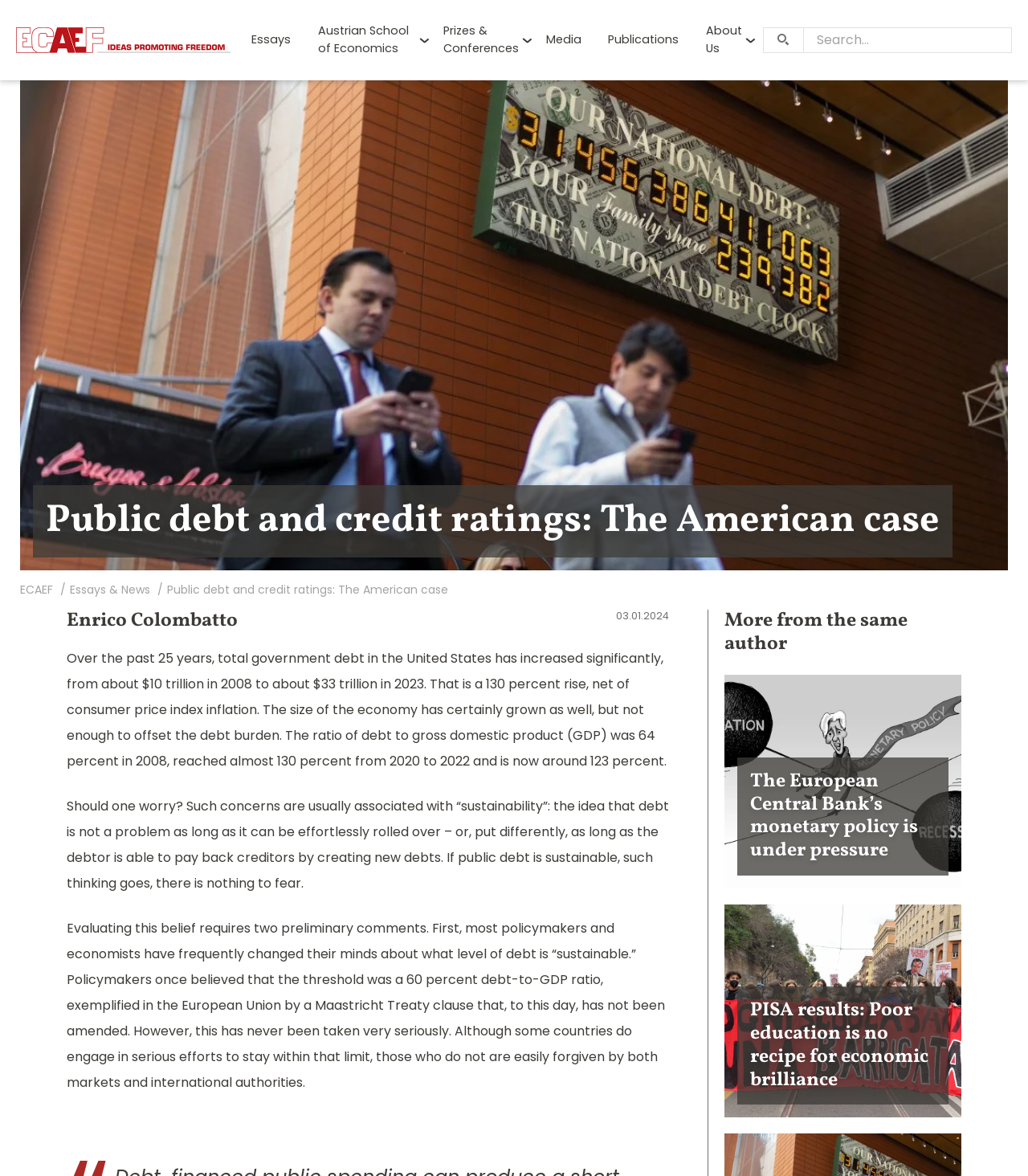Please provide a brief answer to the following inquiry using a single word or phrase:
What is the topic of the article 'The European Central Bank’s monetary policy is under pressure'?

monetary policy